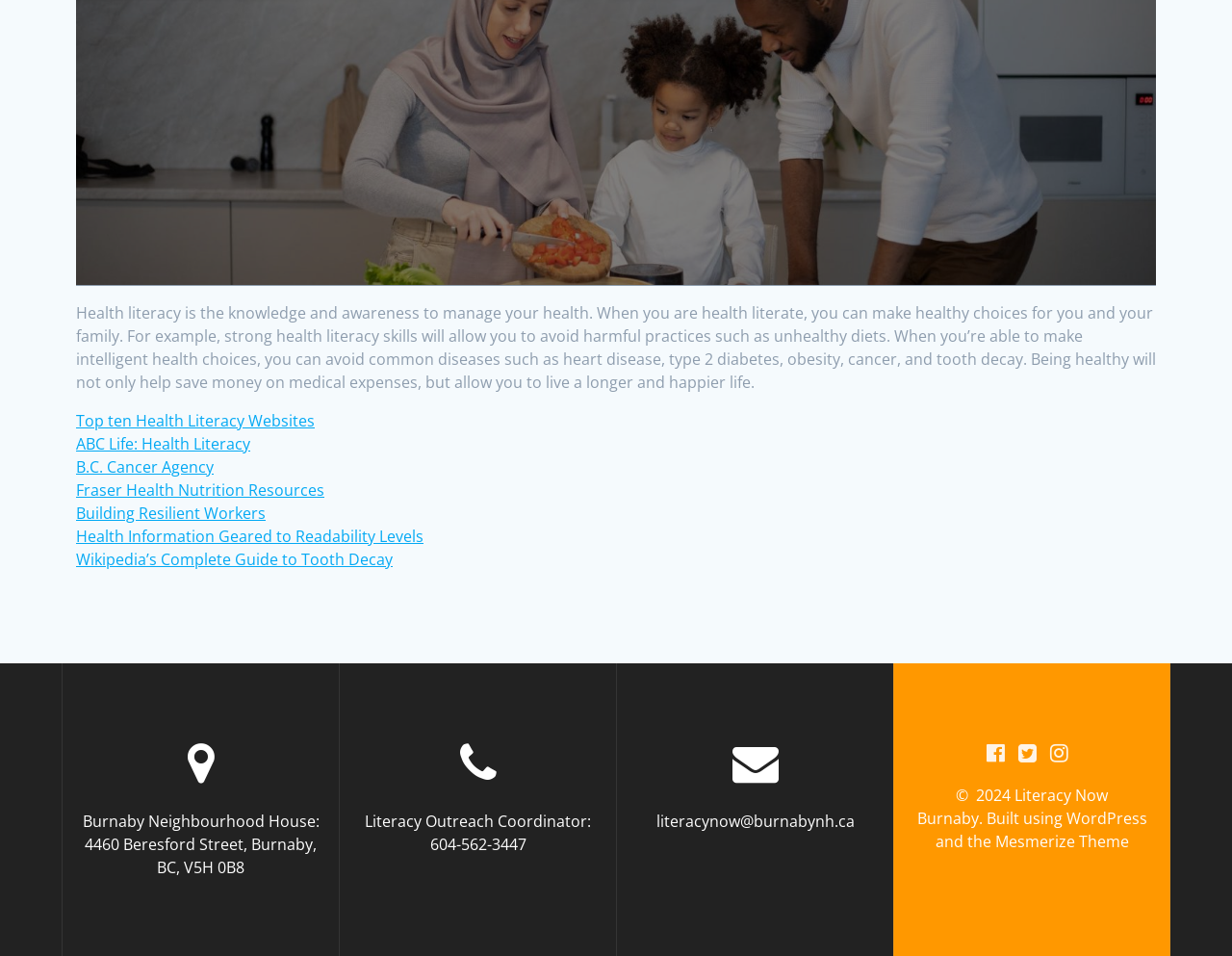Locate the UI element described by B.C. Cancer Agency and provide its bounding box coordinates. Use the format (top-left x, top-left y, bottom-right x, bottom-right y) with all values as floating point numbers between 0 and 1.

[0.062, 0.478, 0.173, 0.5]